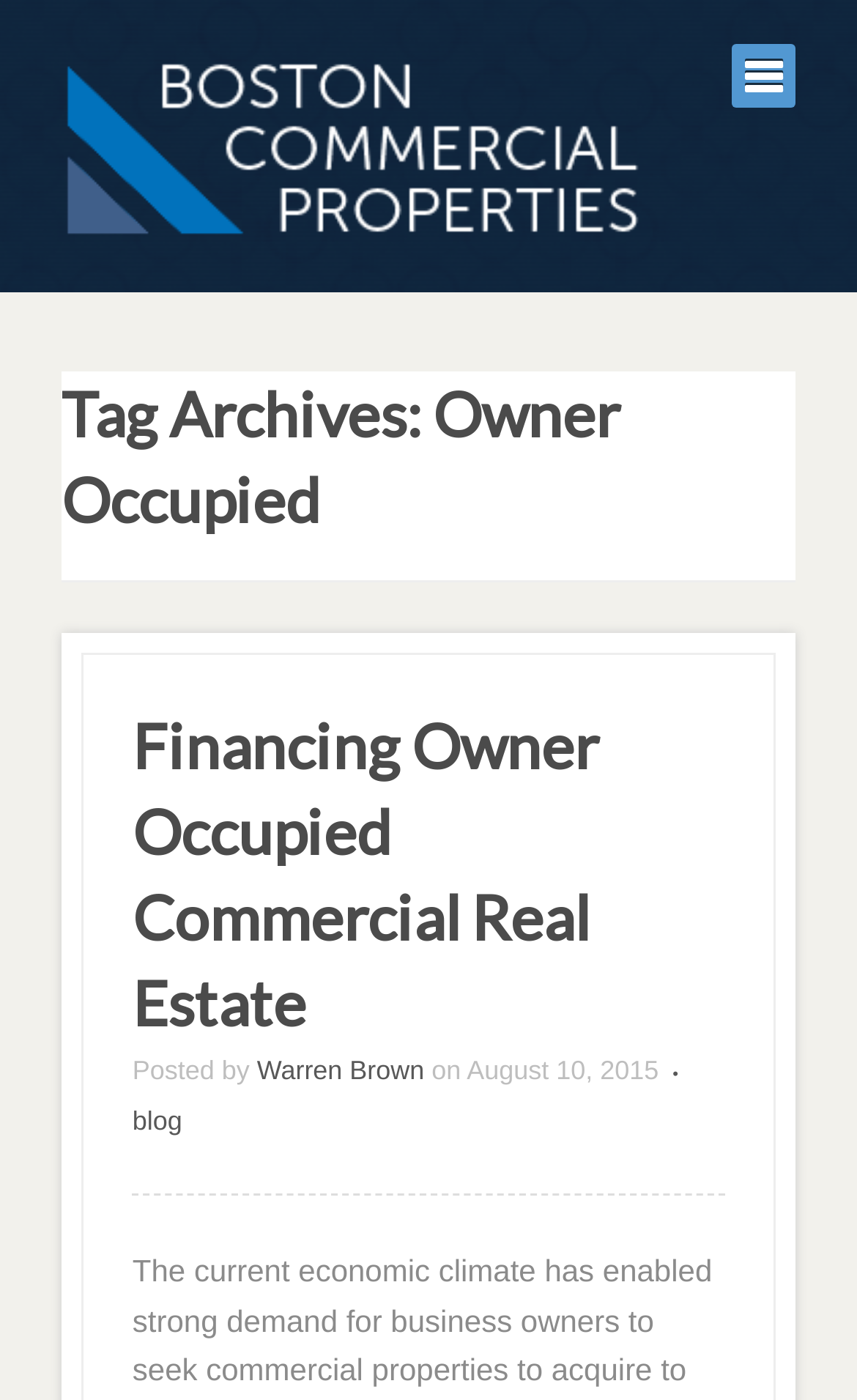Identify the text that serves as the heading for the webpage and generate it.

Tag Archives: Owner Occupied